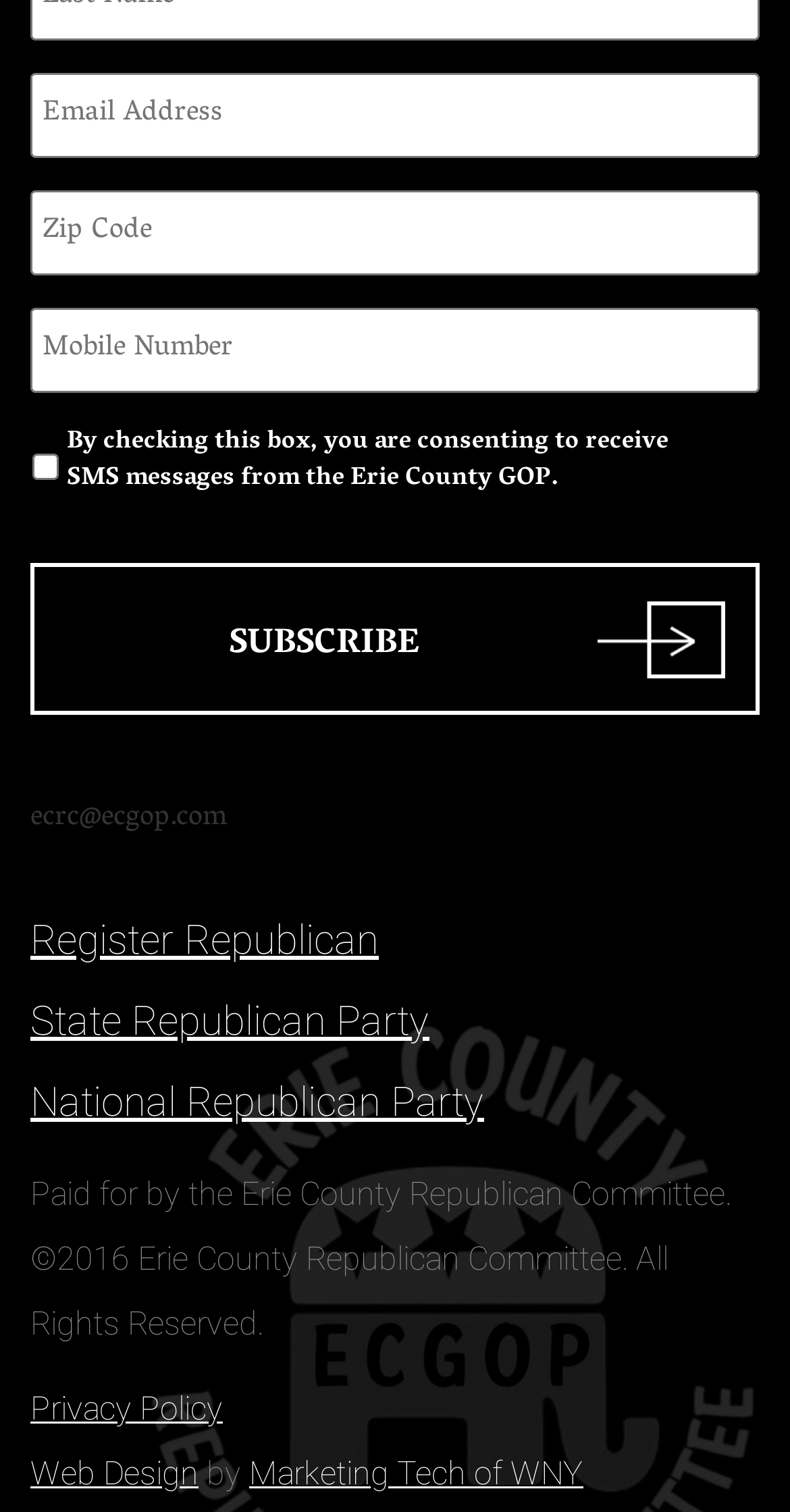Answer the following inquiry with a single word or phrase:
What is the button at the top of the page for?

Subscribe